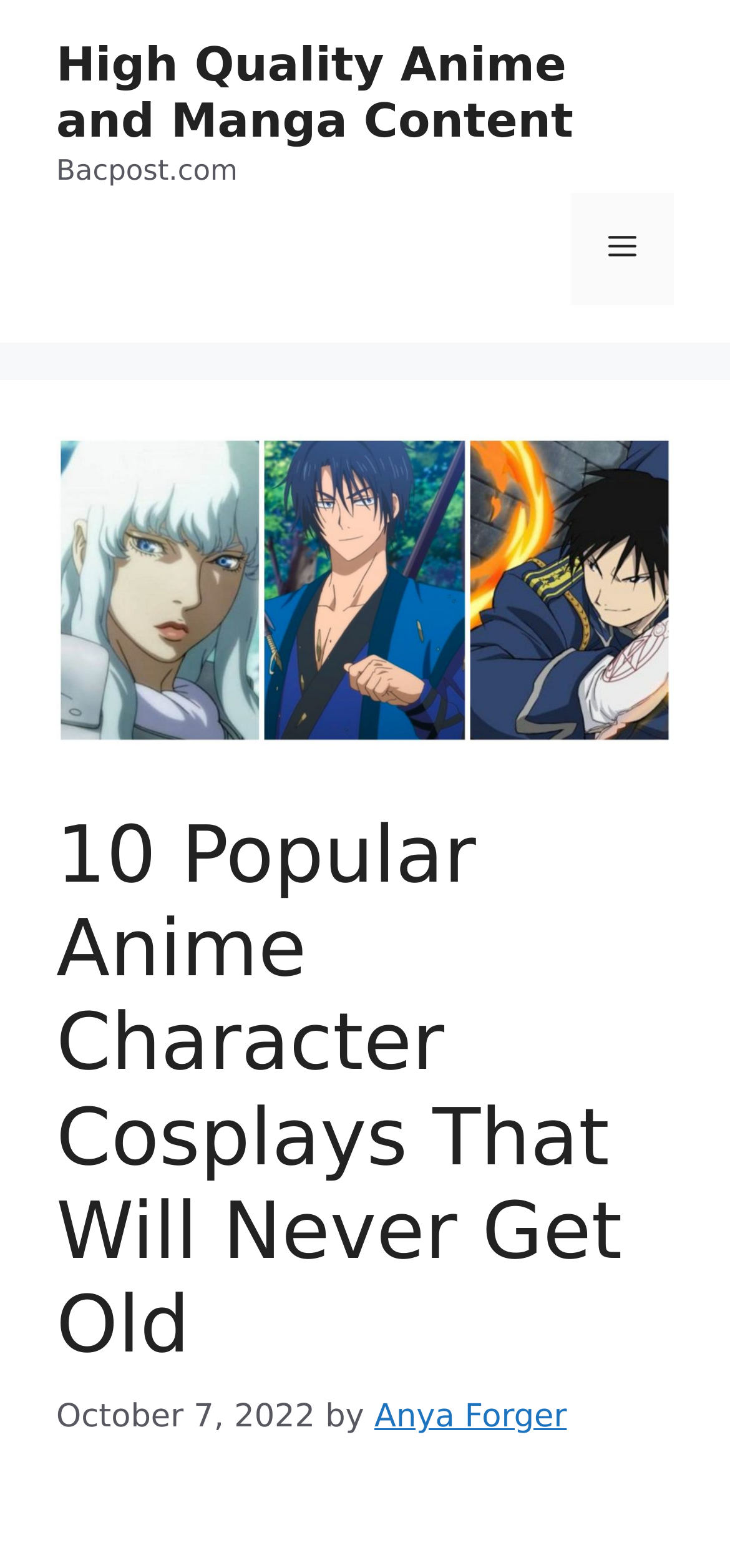Use a single word or phrase to respond to the question:
Who is the author of the article?

Anya Forger